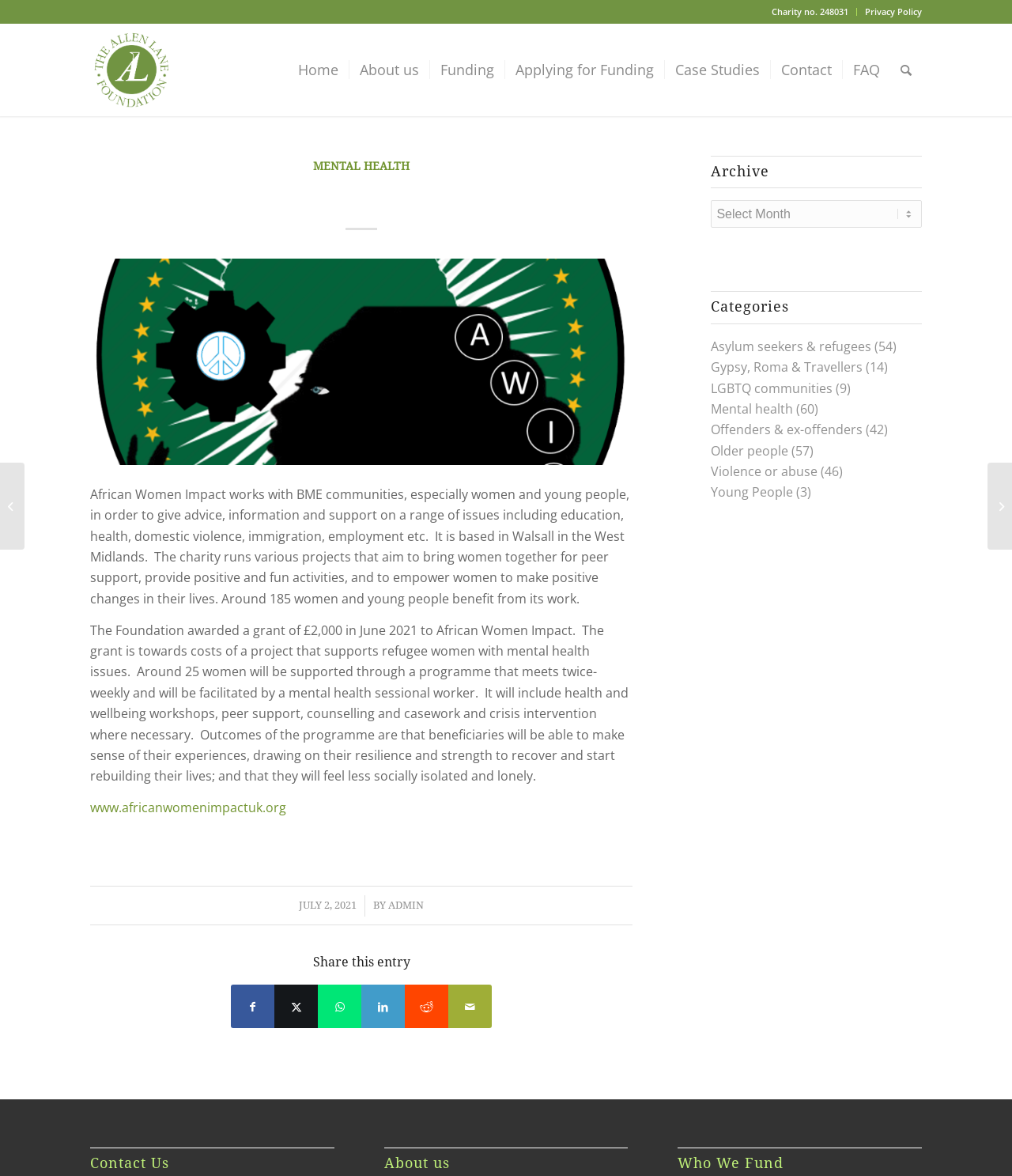Find the headline of the webpage and generate its text content.

AFRICAN WOMEN IMPACT